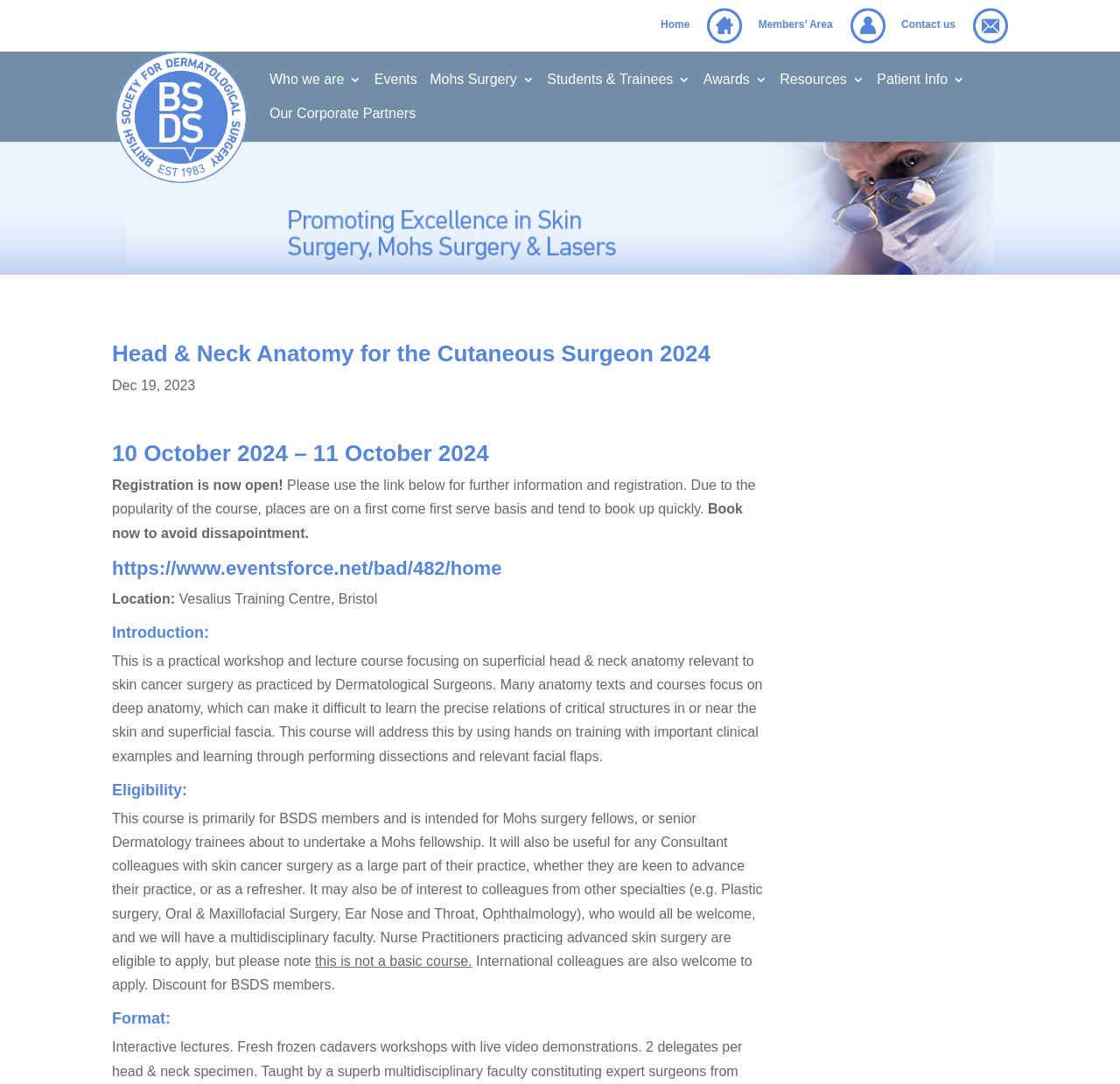Create an elaborate caption for the webpage.

The webpage is about the "Head & Neck Anatomy for the Cutaneous Surgeon 2024" course offered by the British Society for Dermatological Surgery. At the top, there are three links: "Home", "Members' Area", and "Contact us", aligned horizontally. Below these links, there is a logo of the British Society for Dermatological Surgery, accompanied by a link to the society's website.

On the left side of the page, there are several links to different sections of the website, including "Who we are", "Events", "Mohs Surgery", "Students & Trainees", "Awards", "Resources", "Patient Info", and "Our Corporate Partners". These links are stacked vertically.

The main content of the page is divided into several sections. The first section has a heading "Head & Neck Anatomy for the Cutaneous Surgeon 2024" and displays the date "Dec 19, 2023". Below this, there is a section with a heading "10 October 2024 – 11 October 2024" that shows the duration of the course.

The next section announces that registration is now open and provides a link to register. There is a warning that places are limited and tend to book up quickly. The location of the course is specified as the Vesalius Training Centre in Bristol.

The following sections provide an introduction to the course, explaining that it is a practical workshop and lecture course focusing on superficial head and neck anatomy relevant to skin cancer surgery. The course is designed for Dermatological Surgeons and is intended for Mohs surgery fellows, senior Dermatology trainees, and Consultant colleagues with skin cancer surgery as a large part of their practice.

The webpage also outlines the eligibility criteria for the course, specifying that it is primarily for BSDS members and is not a basic course. International colleagues are also welcome to apply, and there is a discount for BSDS members. Finally, the format of the course is described, but the details are not specified.